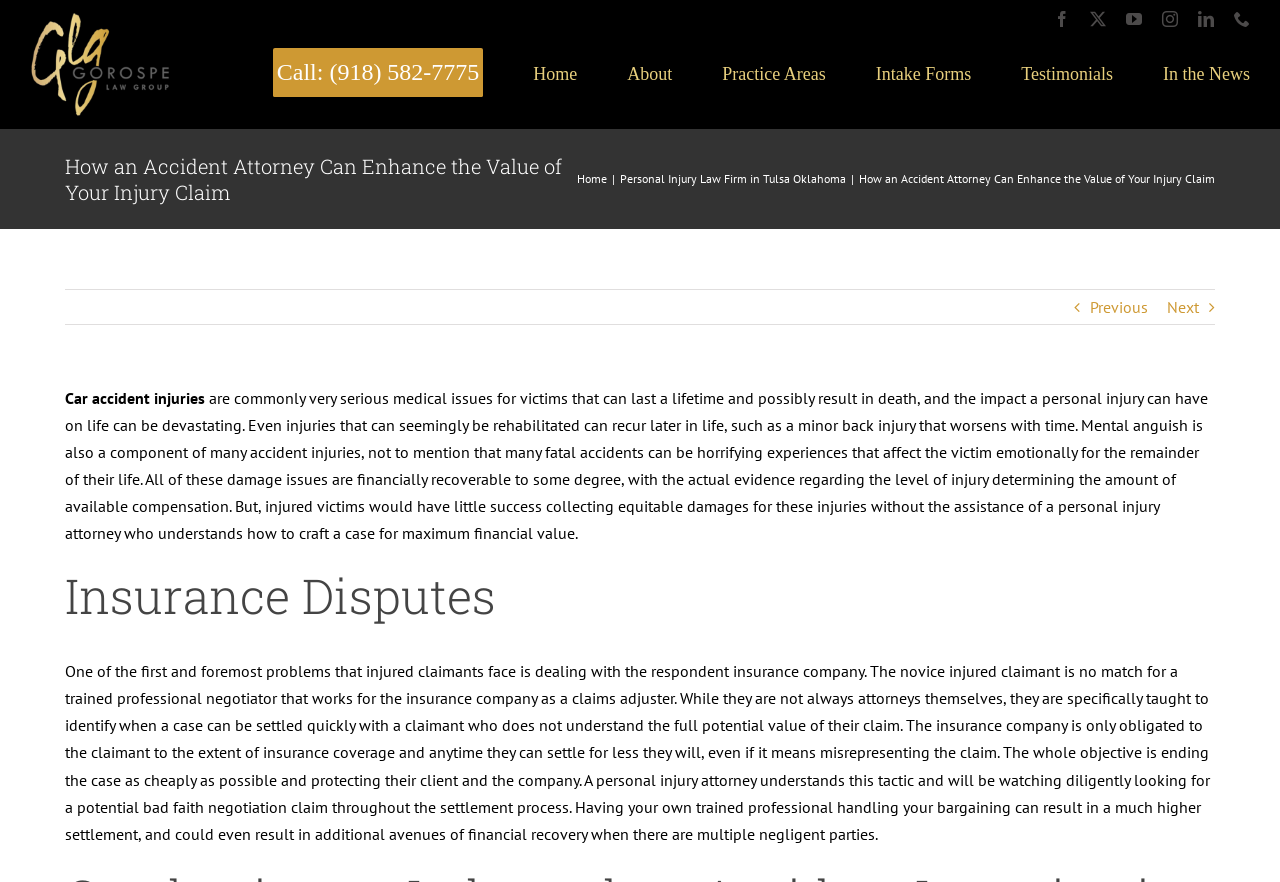Based on the element description aria-label="gorospe-law-group-logo-black", identify the bounding box of the UI element in the given webpage screenshot. The coordinates should be in the format (top-left x, top-left y, bottom-right x, bottom-right y) and must be between 0 and 1.

[0.023, 0.011, 0.133, 0.034]